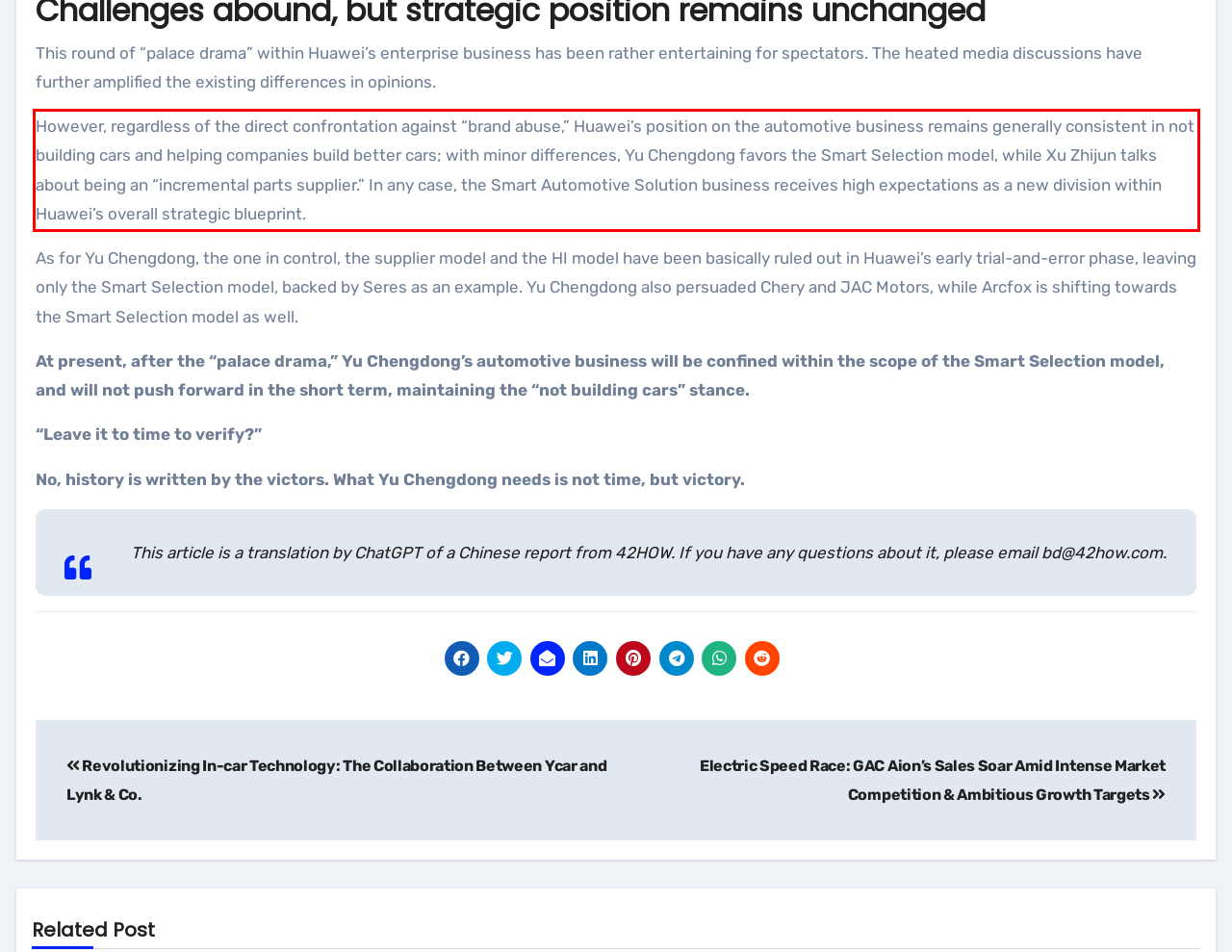Please examine the screenshot of the webpage and read the text present within the red rectangle bounding box.

However, regardless of the direct confrontation against “brand abuse,” Huawei’s position on the automotive business remains generally consistent in not building cars and helping companies build better cars; with minor differences, Yu Chengdong favors the Smart Selection model, while Xu Zhijun talks about being an “incremental parts supplier.” In any case, the Smart Automotive Solution business receives high expectations as a new division within Huawei’s overall strategic blueprint.